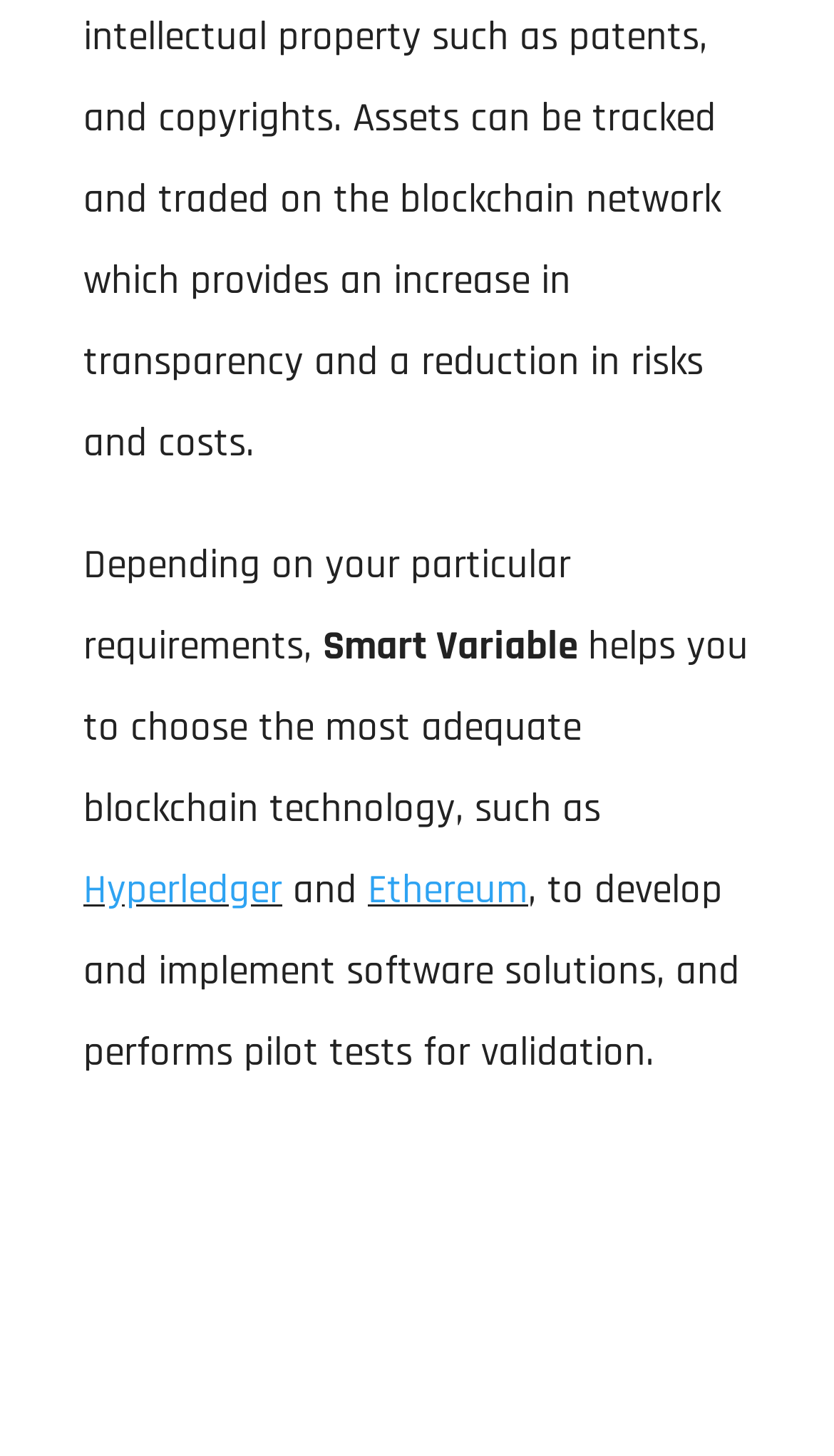What is the scope of Smart Variable's services?
Please give a detailed and thorough answer to the question, covering all relevant points.

Based on the webpage, the scope of Smart Variable's services includes developing and implementing software solutions, and performing pilot tests for validation, but it does not specify any other services beyond that.